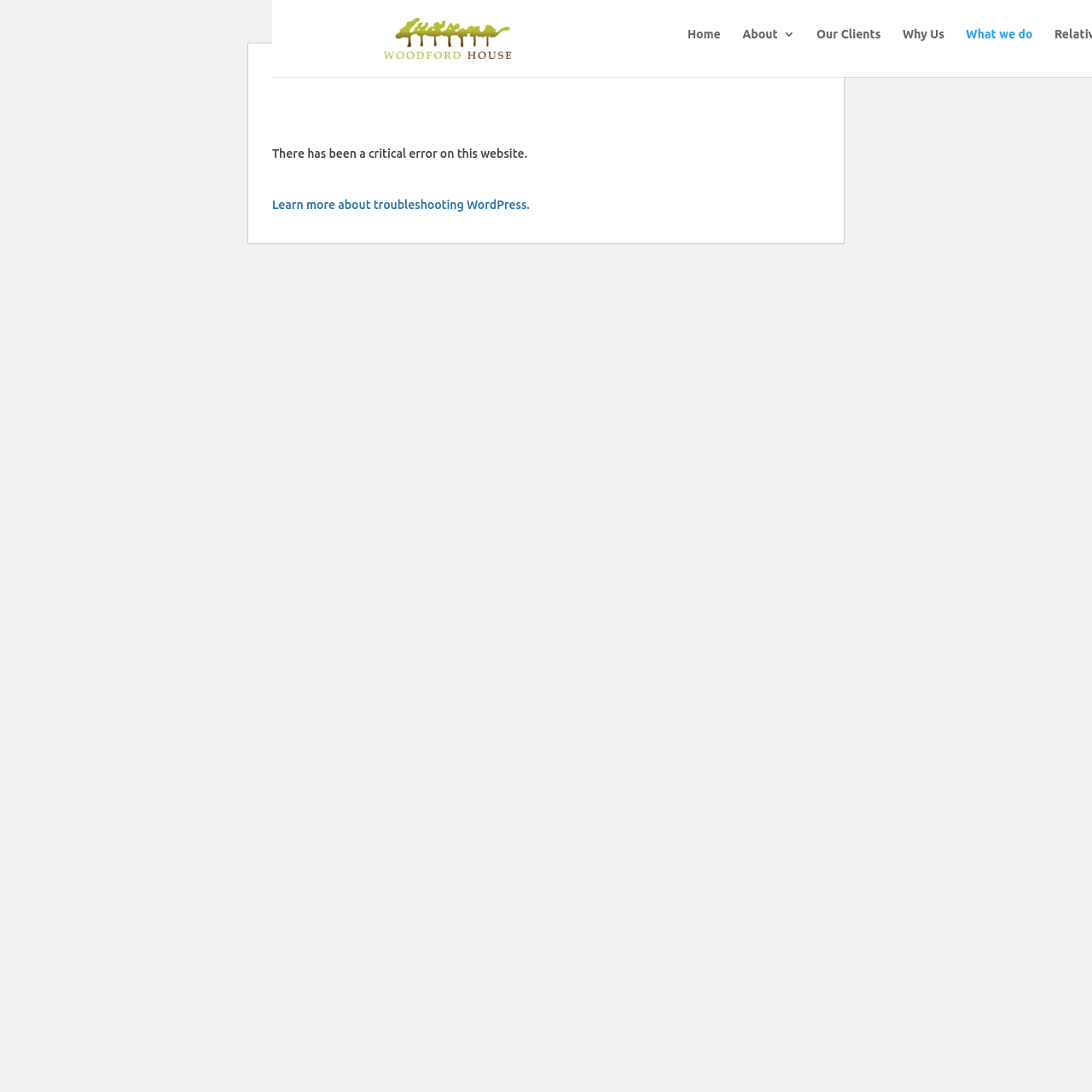Please specify the bounding box coordinates in the format (top-left x, top-left y, bottom-right x, bottom-right y), with values ranging from 0 to 1. Identify the bounding box for the UI component described as follows: Why Us

[0.827, 0.026, 0.865, 0.062]